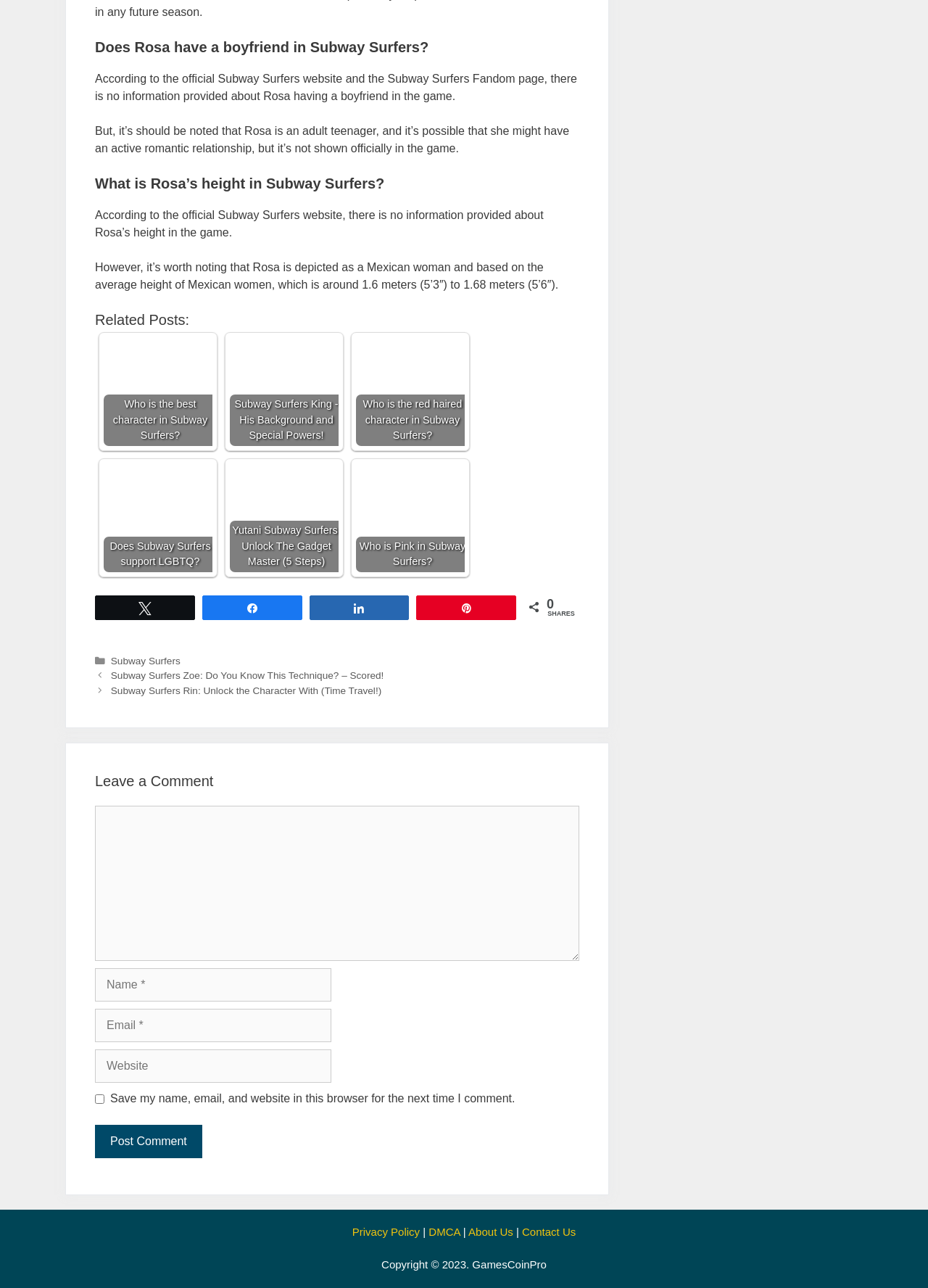Locate the bounding box coordinates of the clickable element to fulfill the following instruction: "Explore the remote business accelerator for digital nomads". Provide the coordinates as four float numbers between 0 and 1 in the format [left, top, right, bottom].

None